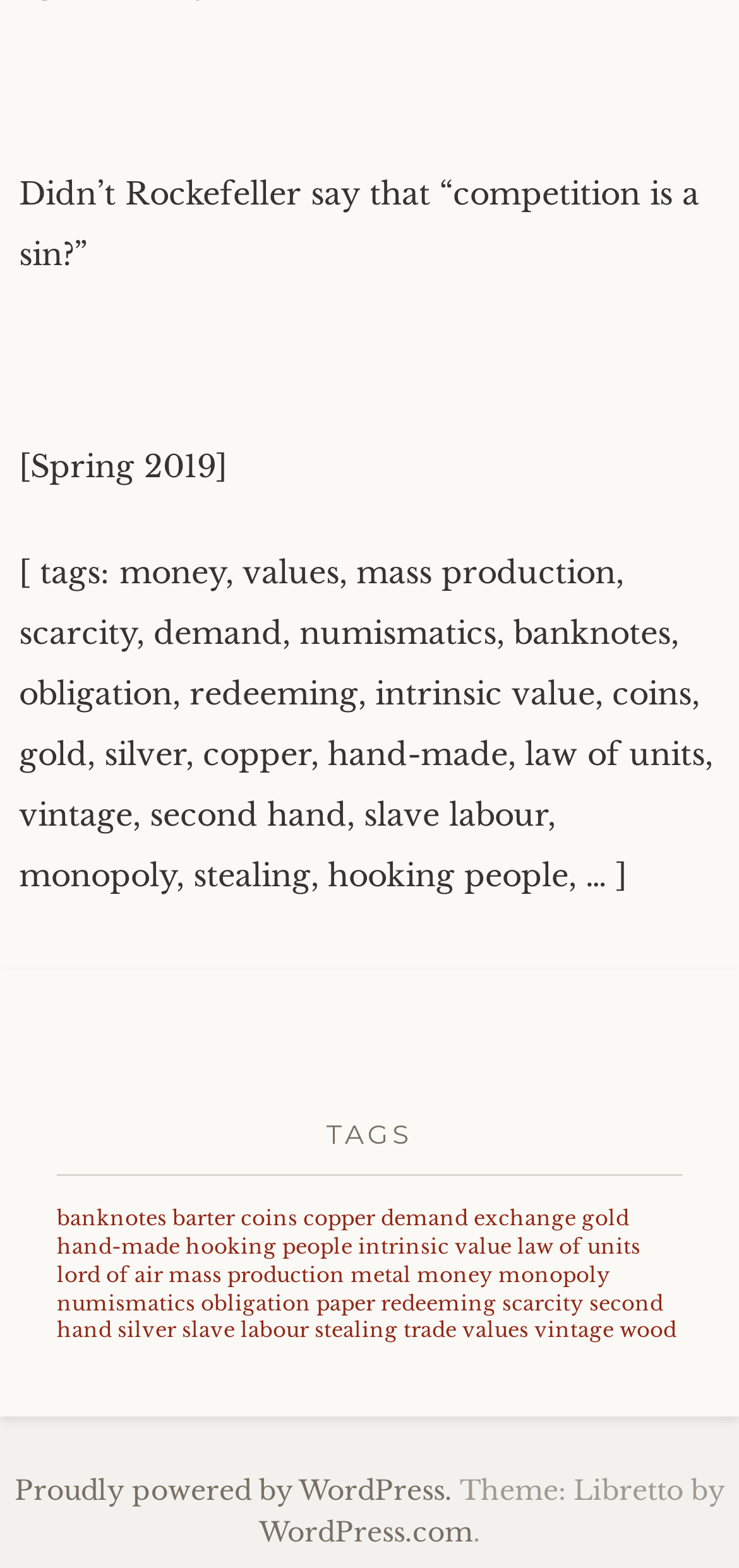Calculate the bounding box coordinates for the UI element based on the following description: "Proudly powered by WordPress.". Ensure the coordinates are four float numbers between 0 and 1, i.e., [left, top, right, bottom].

[0.019, 0.939, 0.612, 0.961]